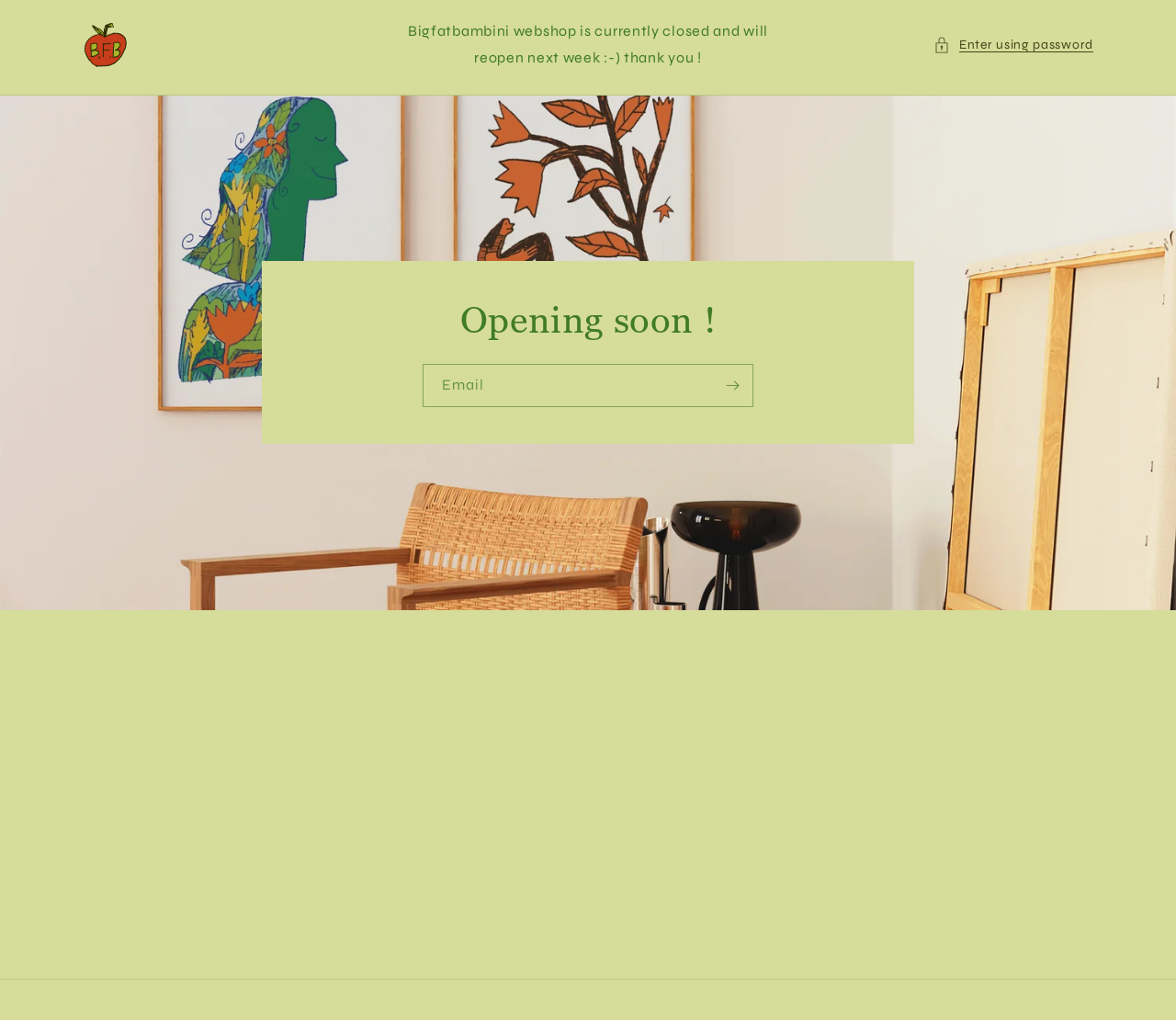From the webpage screenshot, predict the bounding box of the UI element that matches this description: "parent_node: Email name="contact[email]" placeholder="Email"".

[0.36, 0.358, 0.64, 0.398]